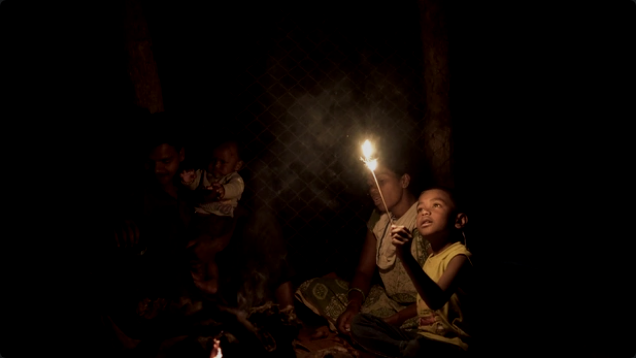Are the family members in the image clearly visible?
Answer briefly with a single word or phrase based on the image.

No